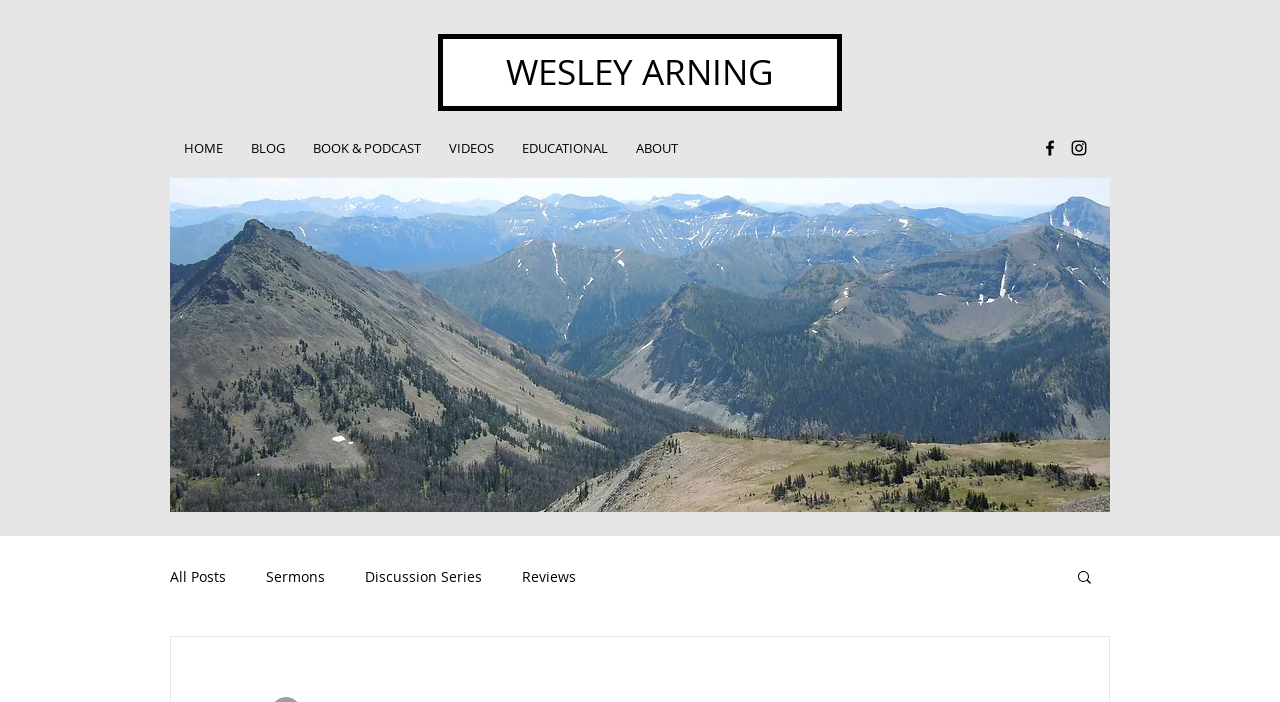Please determine the bounding box coordinates of the clickable area required to carry out the following instruction: "go to home page". The coordinates must be four float numbers between 0 and 1, represented as [left, top, right, bottom].

[0.133, 0.187, 0.185, 0.236]